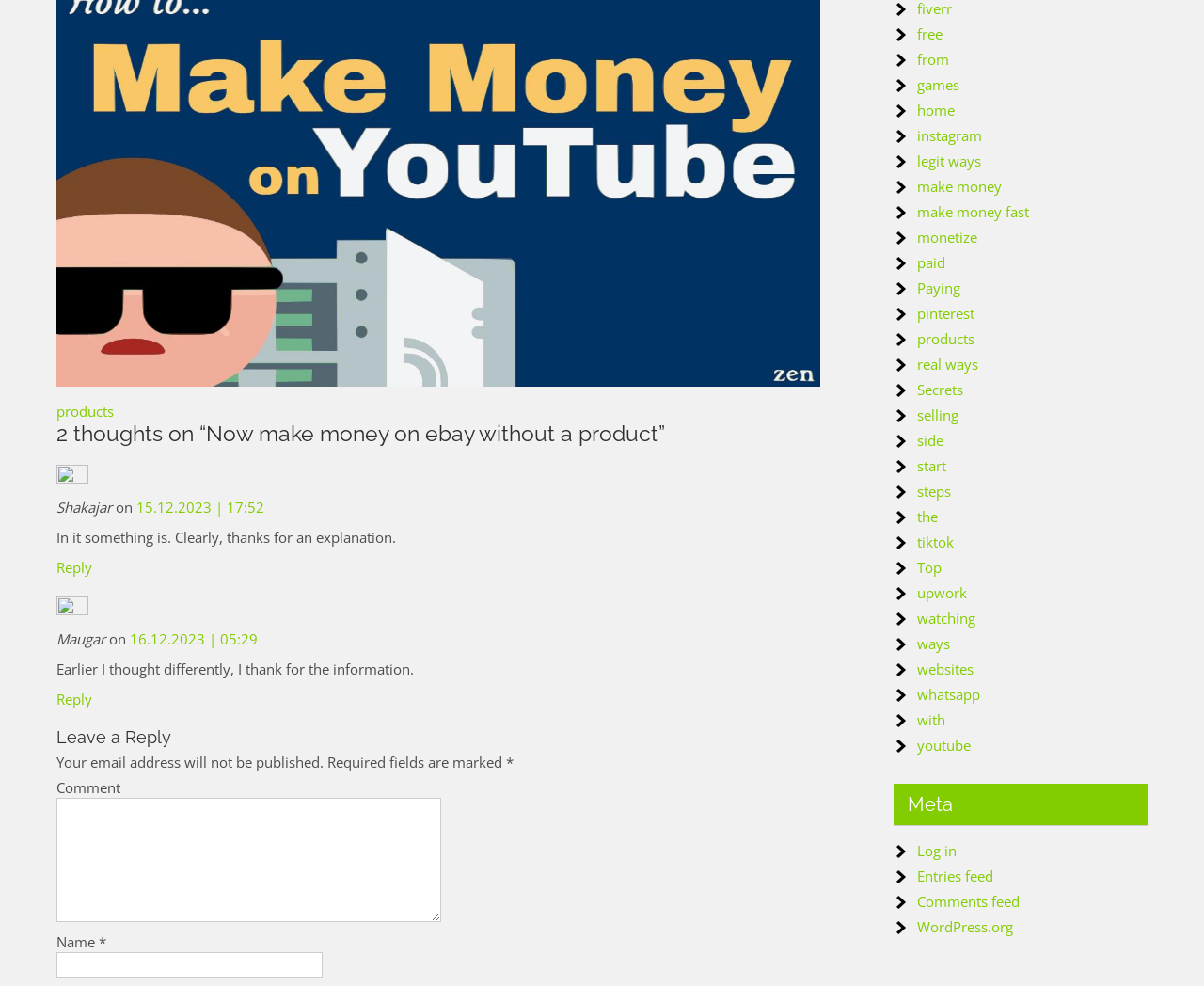Find the bounding box coordinates of the element you need to click on to perform this action: 'Click on the 'Log in' link'. The coordinates should be represented by four float values between 0 and 1, in the format [left, top, right, bottom].

[0.762, 0.853, 0.795, 0.872]